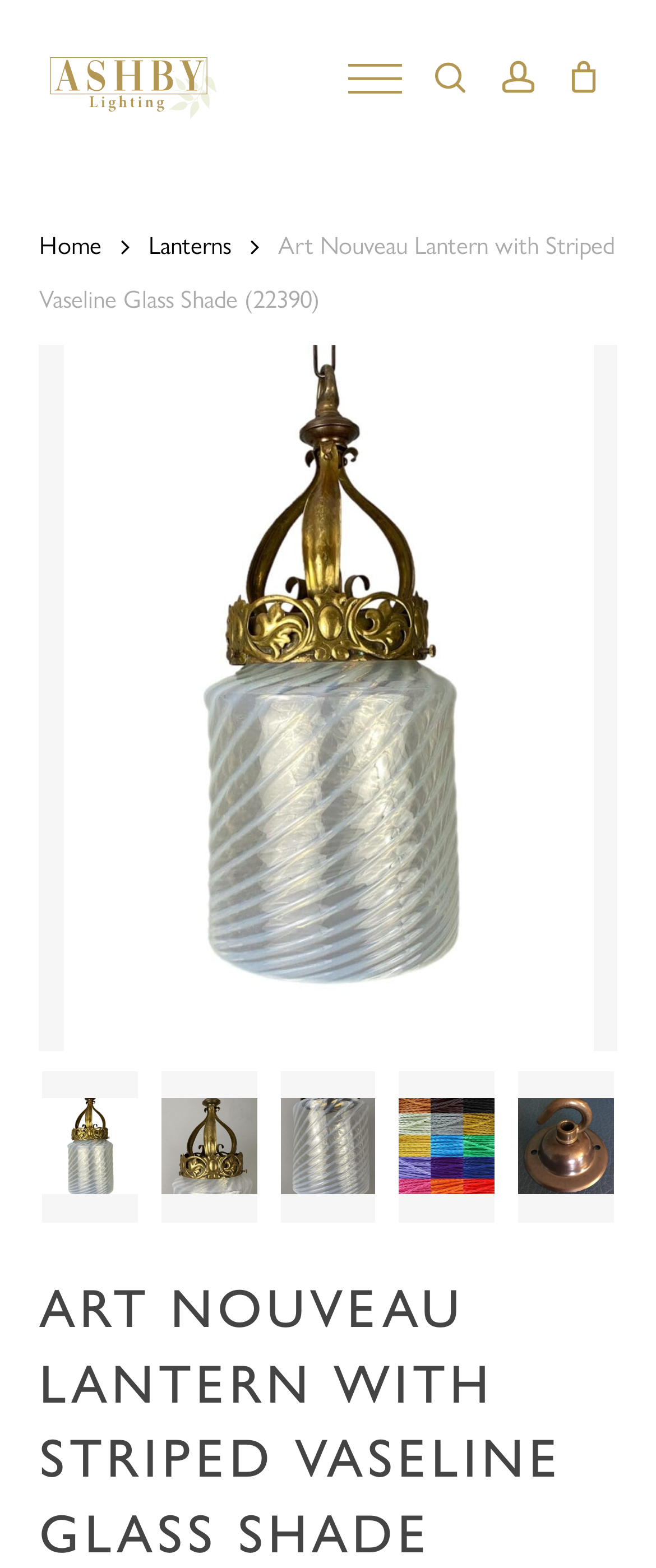Please find the bounding box coordinates of the clickable region needed to complete the following instruction: "Toggle the menu". The bounding box coordinates must consist of four float numbers between 0 and 1, i.e., [left, top, right, bottom].

[0.53, 0.039, 0.612, 0.06]